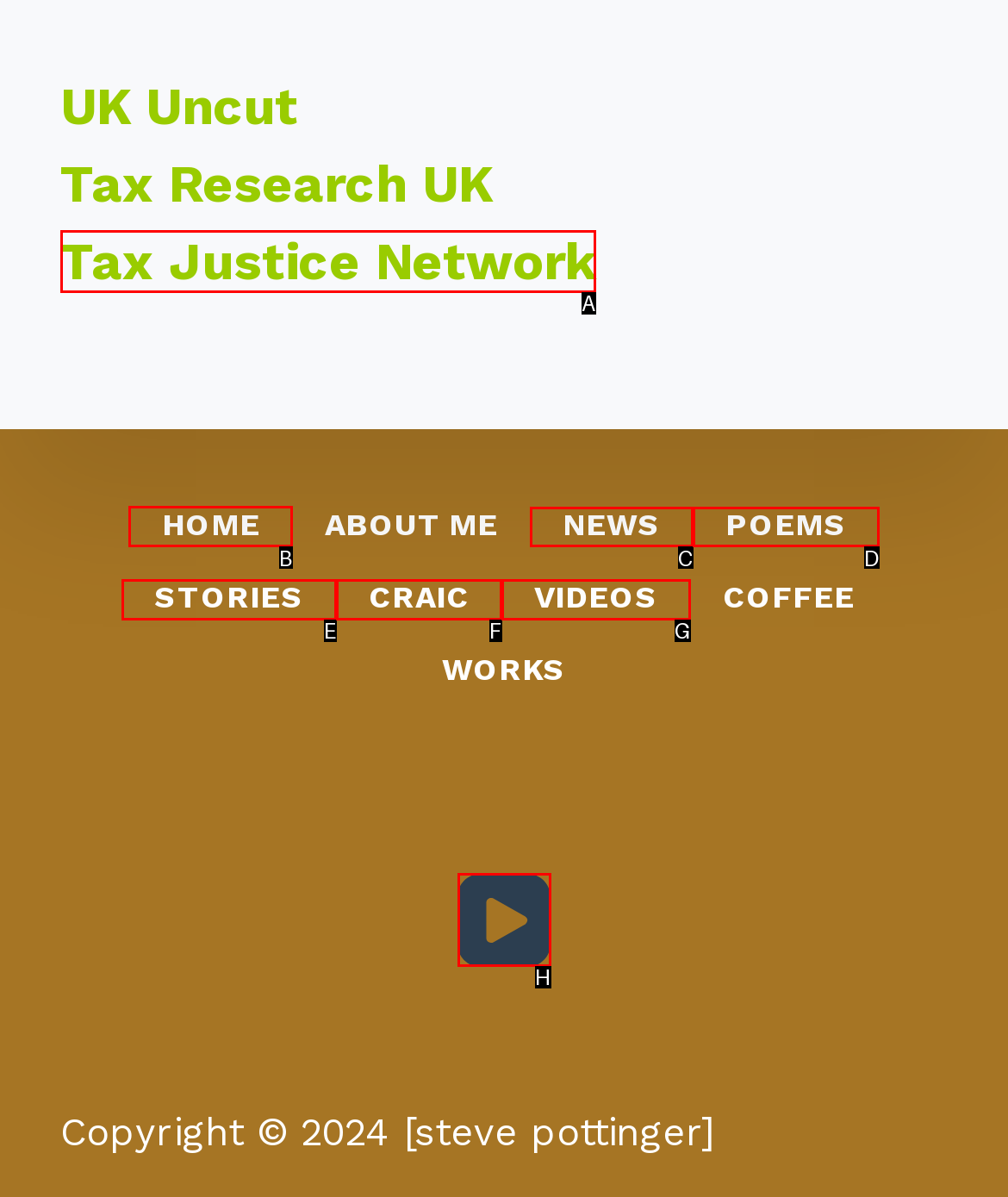For the given instruction: go to HOME page, determine which boxed UI element should be clicked. Answer with the letter of the corresponding option directly.

B